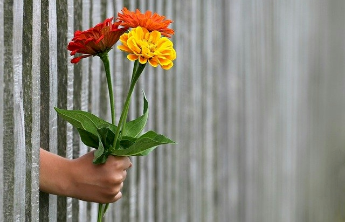Offer a comprehensive description of the image.

A hand emerges through a weathered wooden fence, gently holding a vibrant bouquet of flowers consisting of red, orange, and yellow blooms. The scene conveys a sense of hope and connection, with the flowers symbolizing affection or a gesture of kindness. The rustic fence, contrasting with the vivid colors of the flowers, highlights the beauty of simplicity and the desire to reach out beyond barriers. This image encapsulates themes of love, friendship, and the beauty found in small gestures.